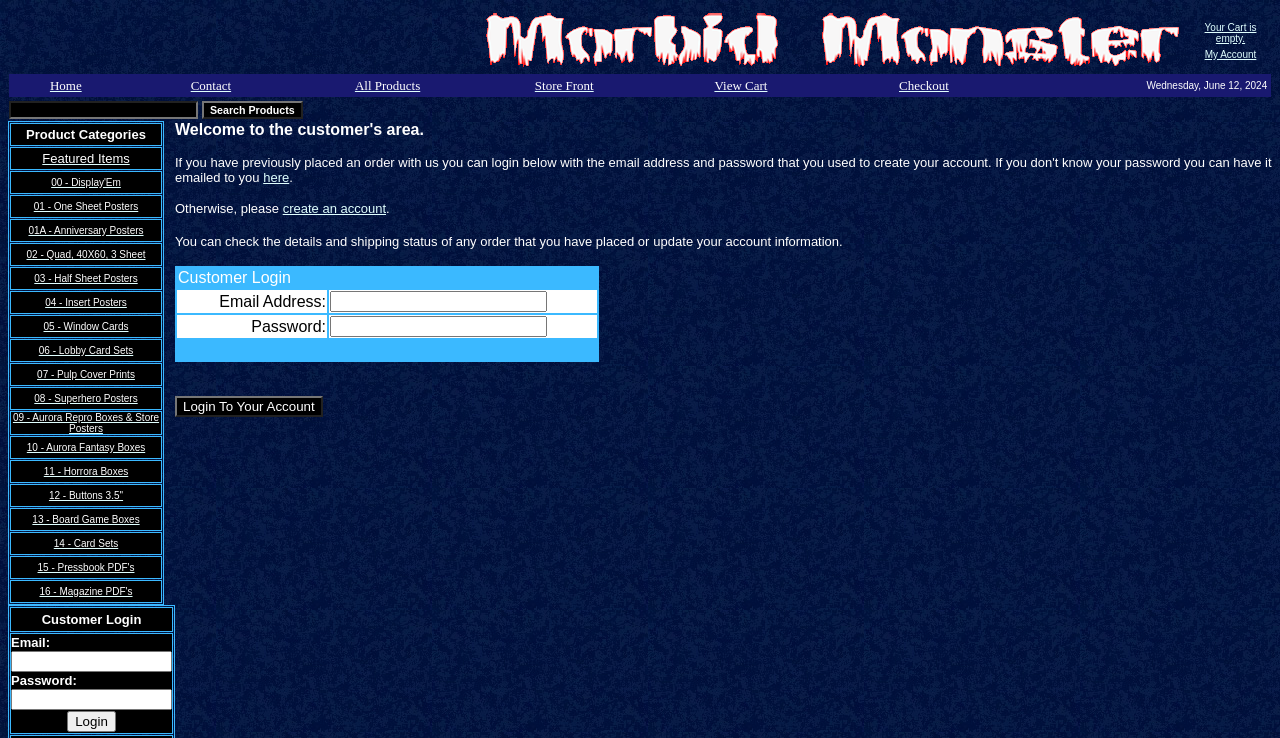Please find the bounding box for the following UI element description. Provide the coordinates in (top-left x, top-left y, bottom-right x, bottom-right y) format, with values between 0 and 1: name="B1" value="Login"

[0.052, 0.963, 0.09, 0.992]